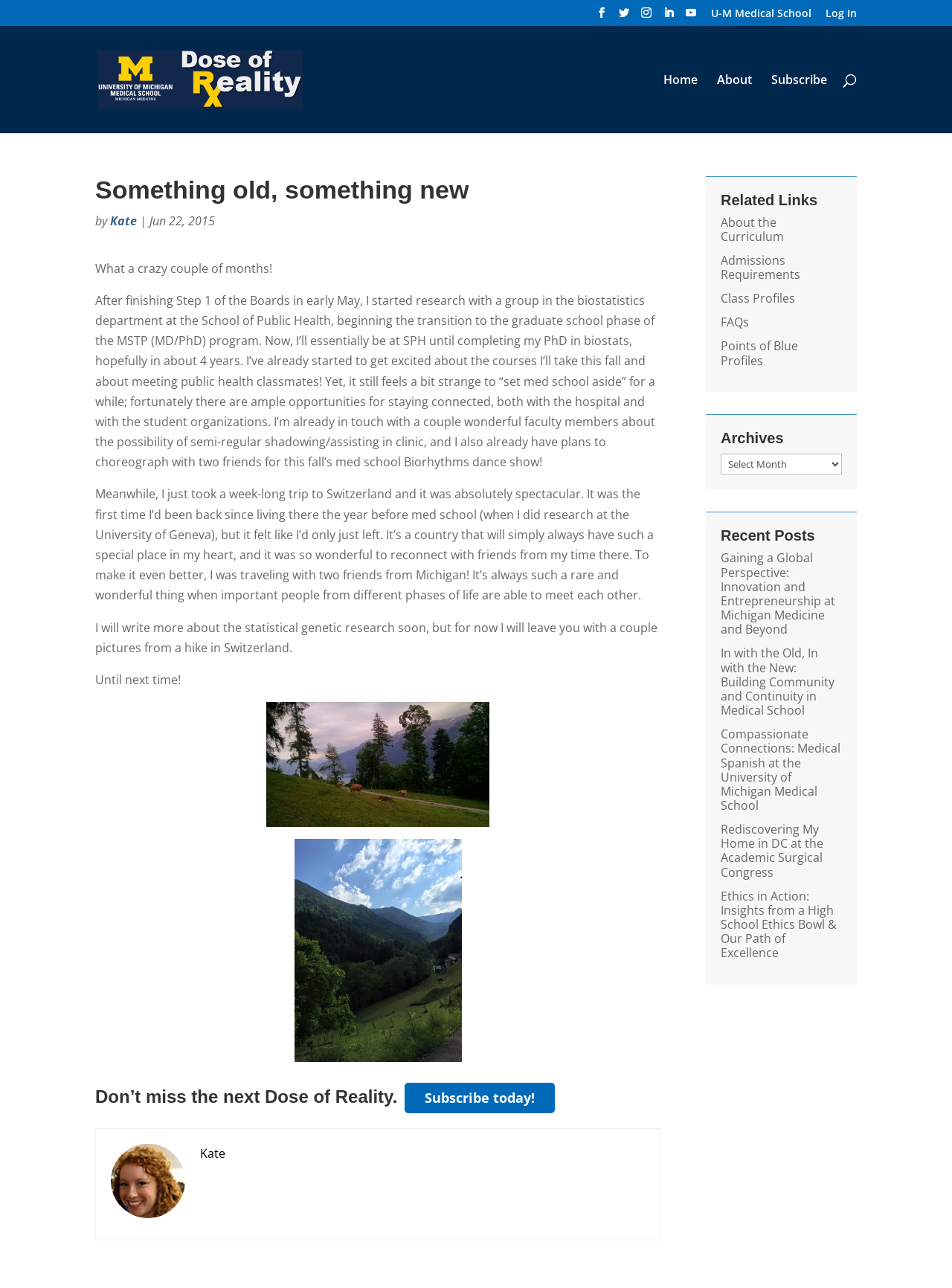Can you find the bounding box coordinates for the element that needs to be clicked to execute this instruction: "View recent posts"? The coordinates should be given as four float numbers between 0 and 1, i.e., [left, top, right, bottom].

[0.757, 0.41, 0.884, 0.428]